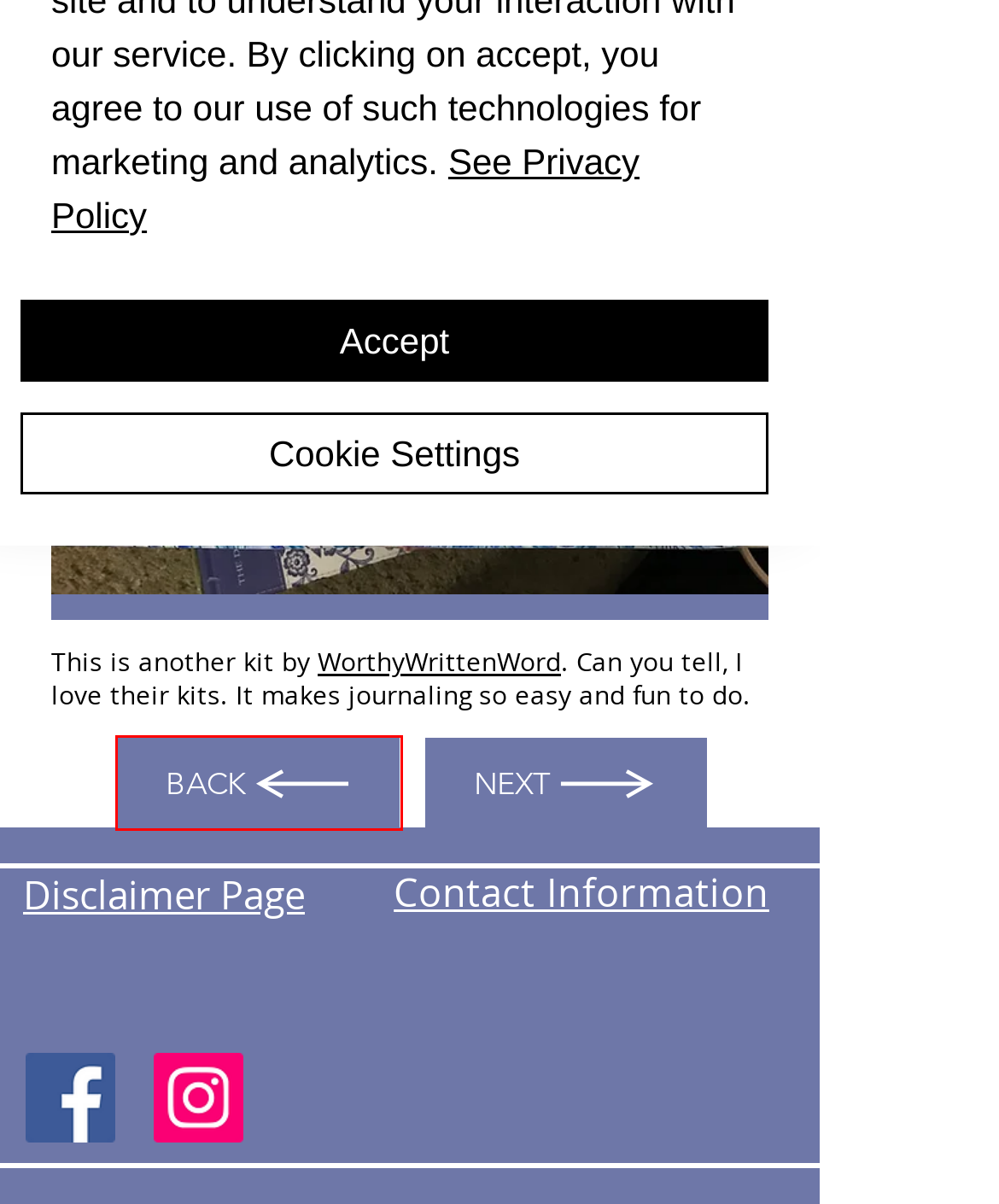Observe the provided screenshot of a webpage with a red bounding box around a specific UI element. Choose the webpage description that best fits the new webpage after you click on the highlighted element. These are your options:
A. Disclaimer | Mysite
B. Art/Craft Supplies | Mysite
C. Website Builder - Create a Free Website Today | Wix.com
D. Fear Not | Mysite
E. Resuce Me | Mysite
F. Page Kits – Worthy Written Words
G. Privacy Policy
H. Contact | Mysite

D